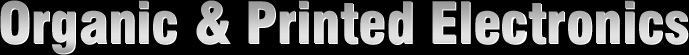Formulate a detailed description of the image content.

The image showcases the title "Organic & Printed Electronics" prominently displayed in bold, silver letters against a contrasting black background. This visually striking design highlights the focus of the OPE Journal, which is dedicated to advancements in organic and printed electronics. The title appears as a focal point, symbolizing the journal's commitment to innovative technology in the field. As part of an article discussing the collaboration between Ynvisible Interactive Inc. and Innoscentia AB, the journal emphasizes its role in addressing food waste through new intelligent expiry date labeling solutions.